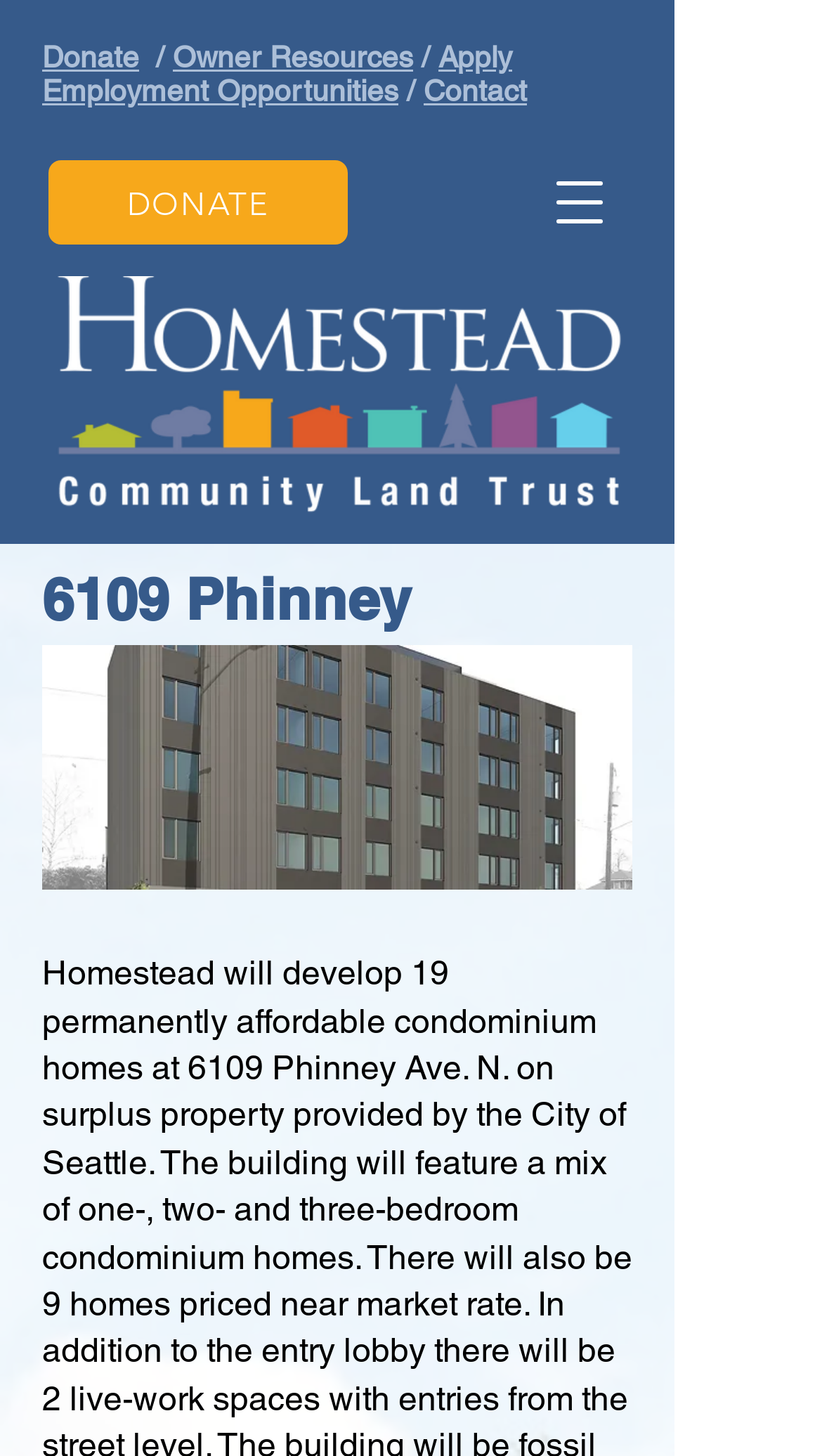How many types of condominium homes are available?
Provide a comprehensive and detailed answer to the question.

I inferred this by reading the meta description, which mentions a mix of 1-, 2-, and 3-bedroom condominium homes, implying that there are three types of homes available.